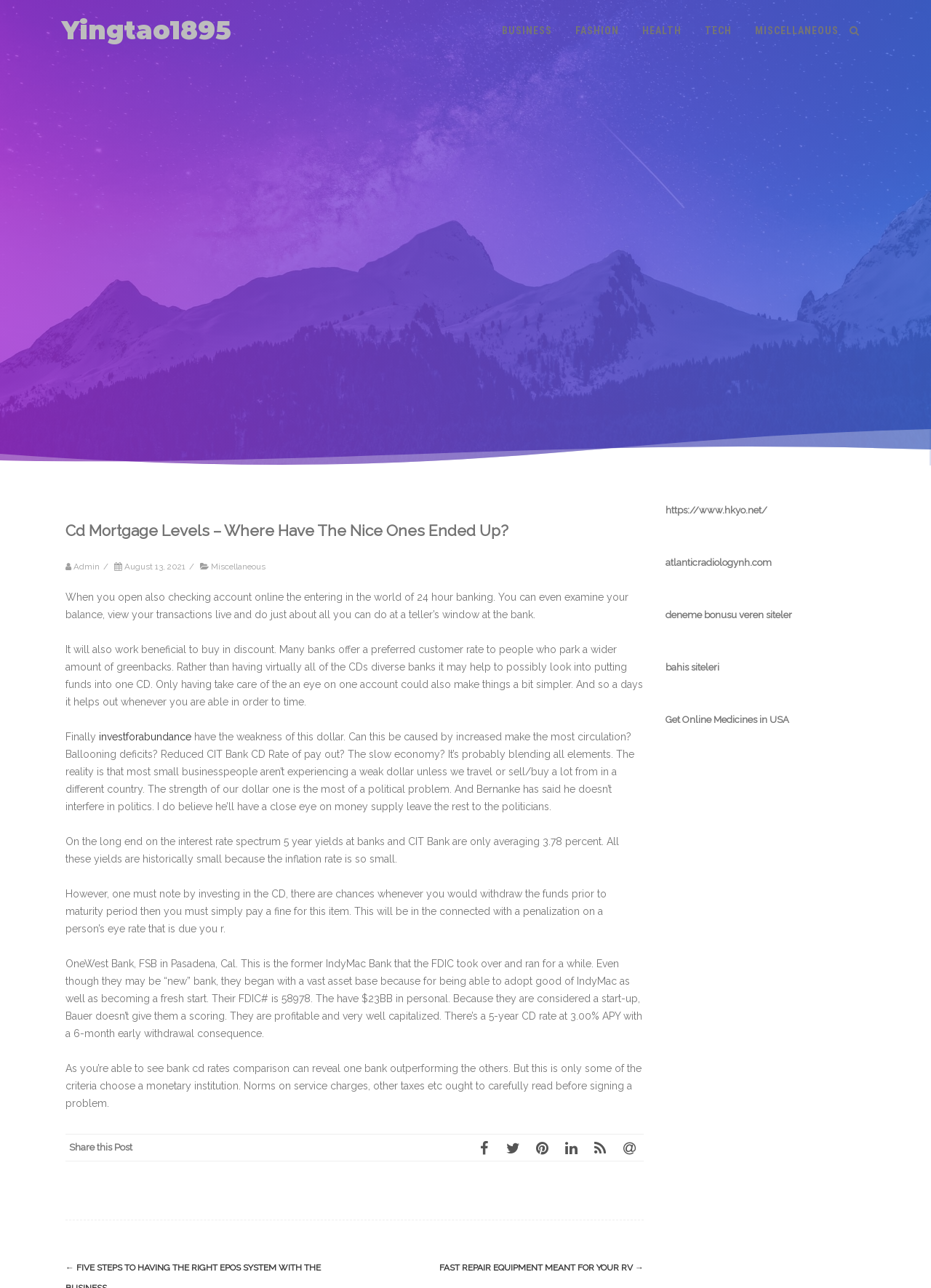Specify the bounding box coordinates of the region I need to click to perform the following instruction: "Read the 'Cd Mortgage Levels – Where Have The Nice Ones Ended Up?' article". The coordinates must be four float numbers in the range of 0 to 1, i.e., [left, top, right, bottom].

[0.07, 0.403, 0.691, 0.421]